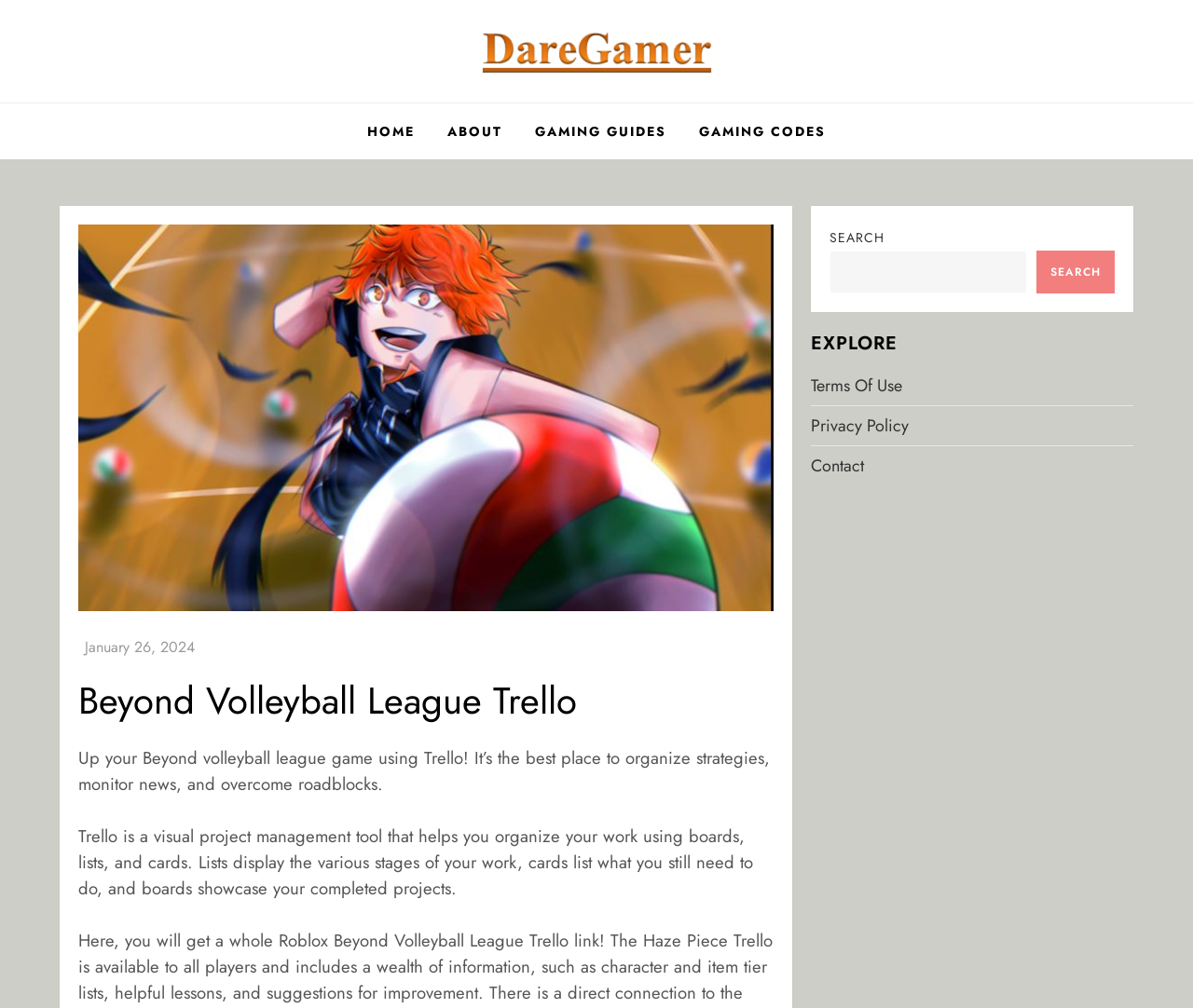Analyze the image and provide a detailed answer to the question: How many search box elements are there?

There is one search box element located in the top-right corner of the webpage, with a label 'SEARCH' and a button 'Search'.